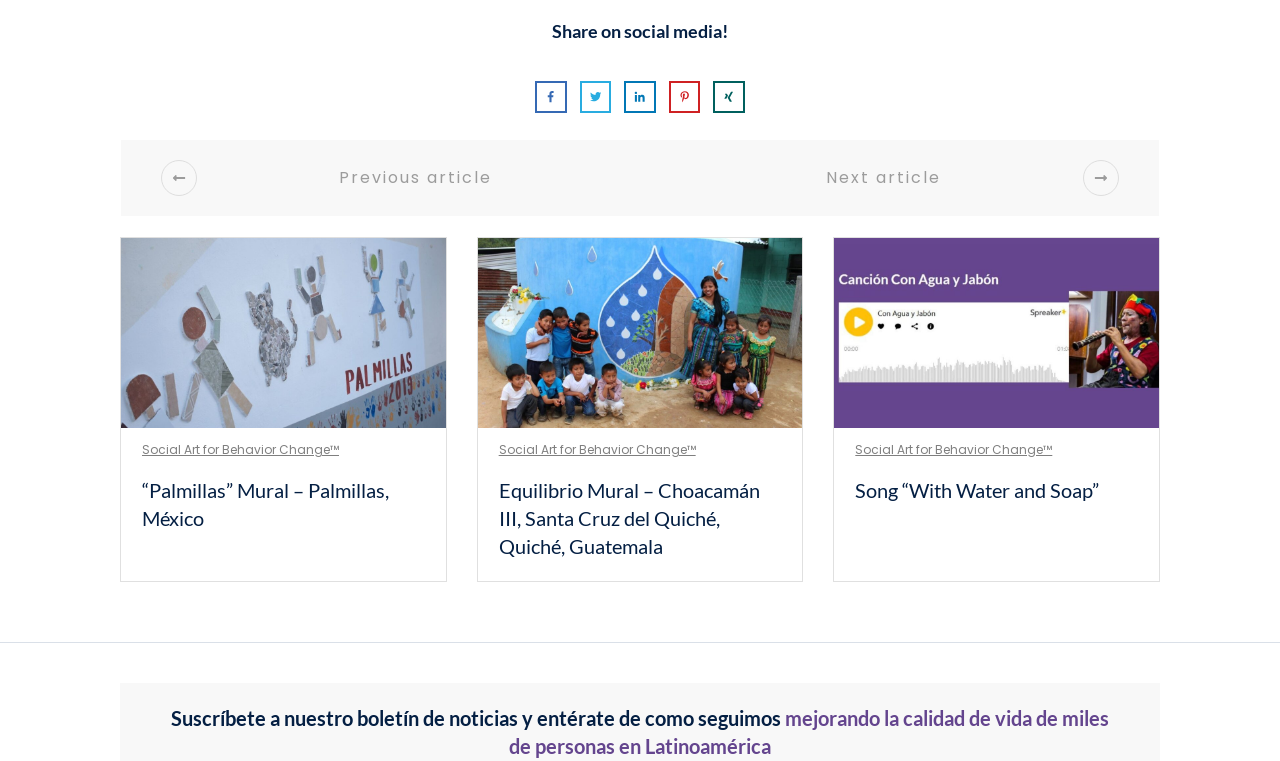Determine the bounding box coordinates of the clickable element to complete this instruction: "View the 'Palmillas' Mural article". Provide the coordinates in the format of four float numbers between 0 and 1, [left, top, right, bottom].

[0.111, 0.626, 0.332, 0.7]